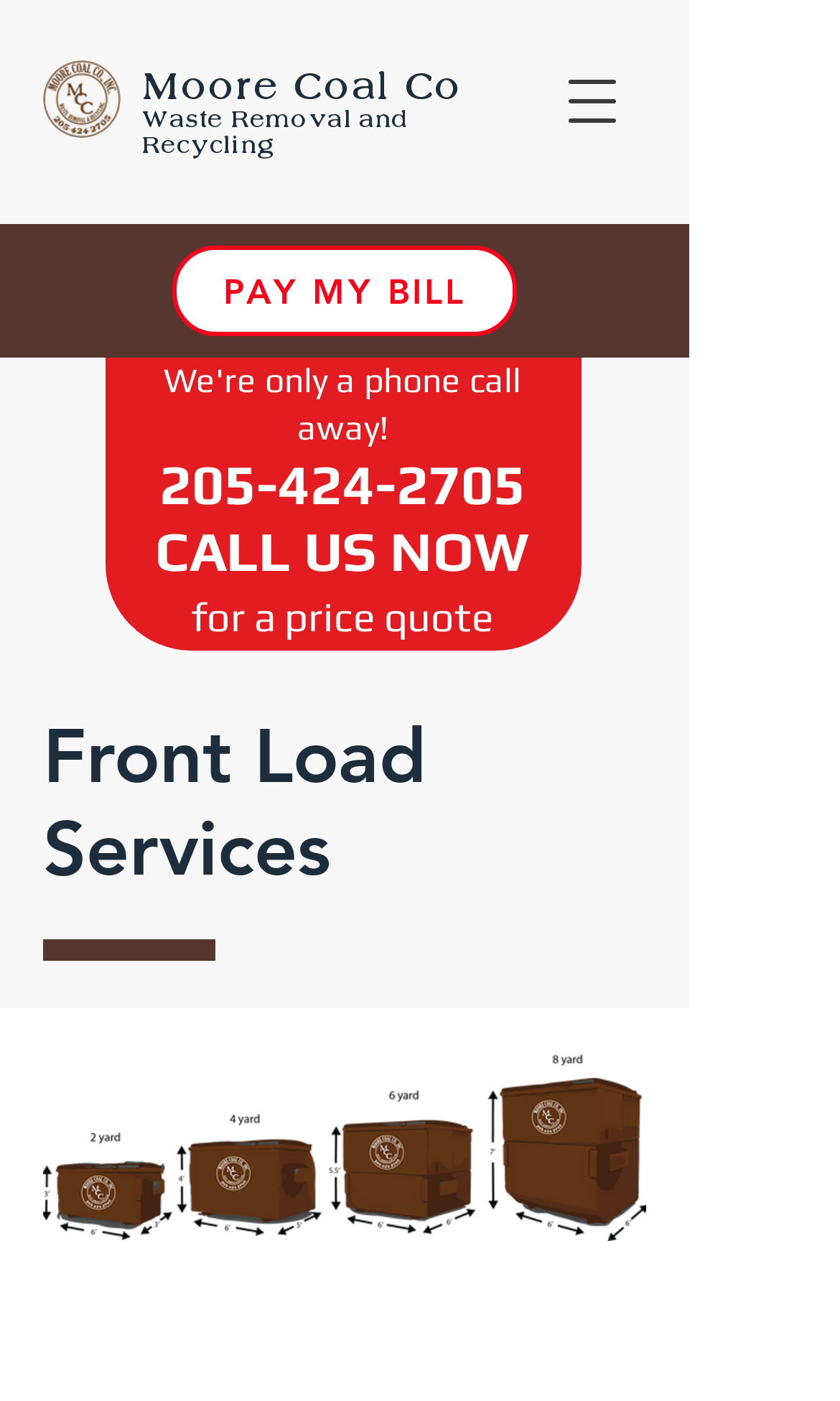Can you determine the main header of this webpage?

Front Load Services